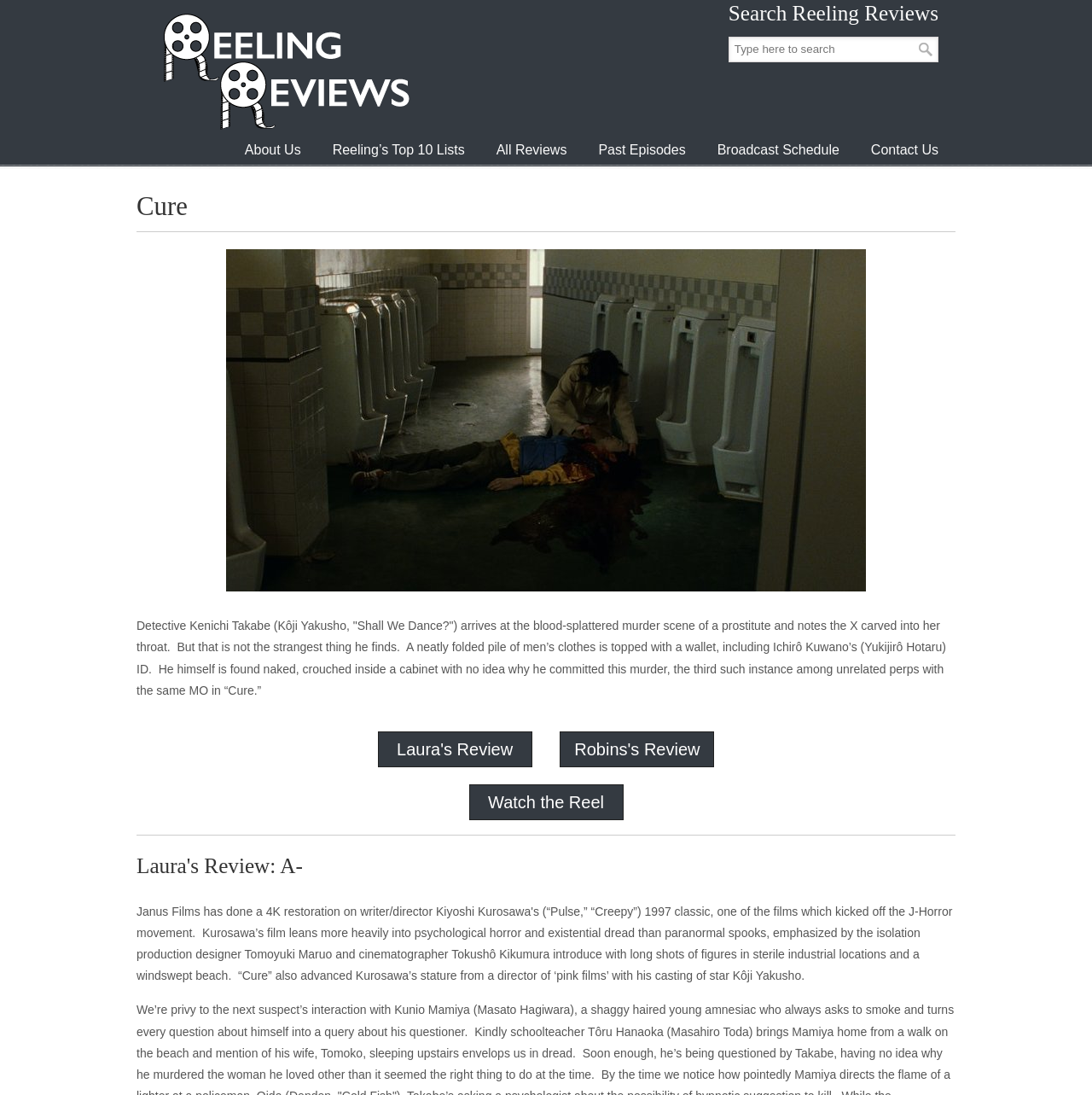Please identify the bounding box coordinates of where to click in order to follow the instruction: "Search Reeling Reviews".

[0.667, 0.033, 0.859, 0.057]